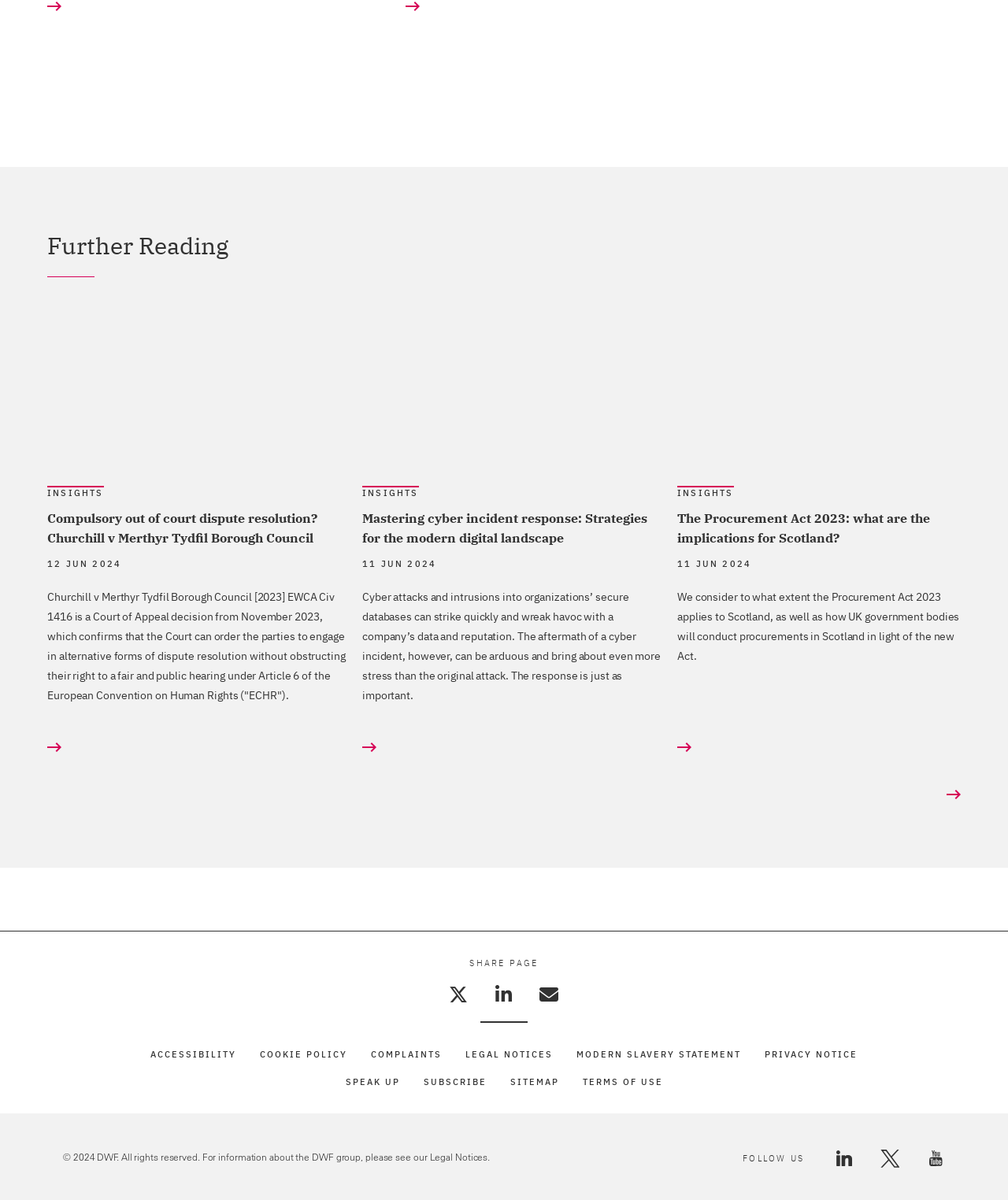Please identify the bounding box coordinates of the clickable area that will allow you to execute the instruction: "Share the page on Twitter".

[0.438, 0.816, 0.472, 0.842]